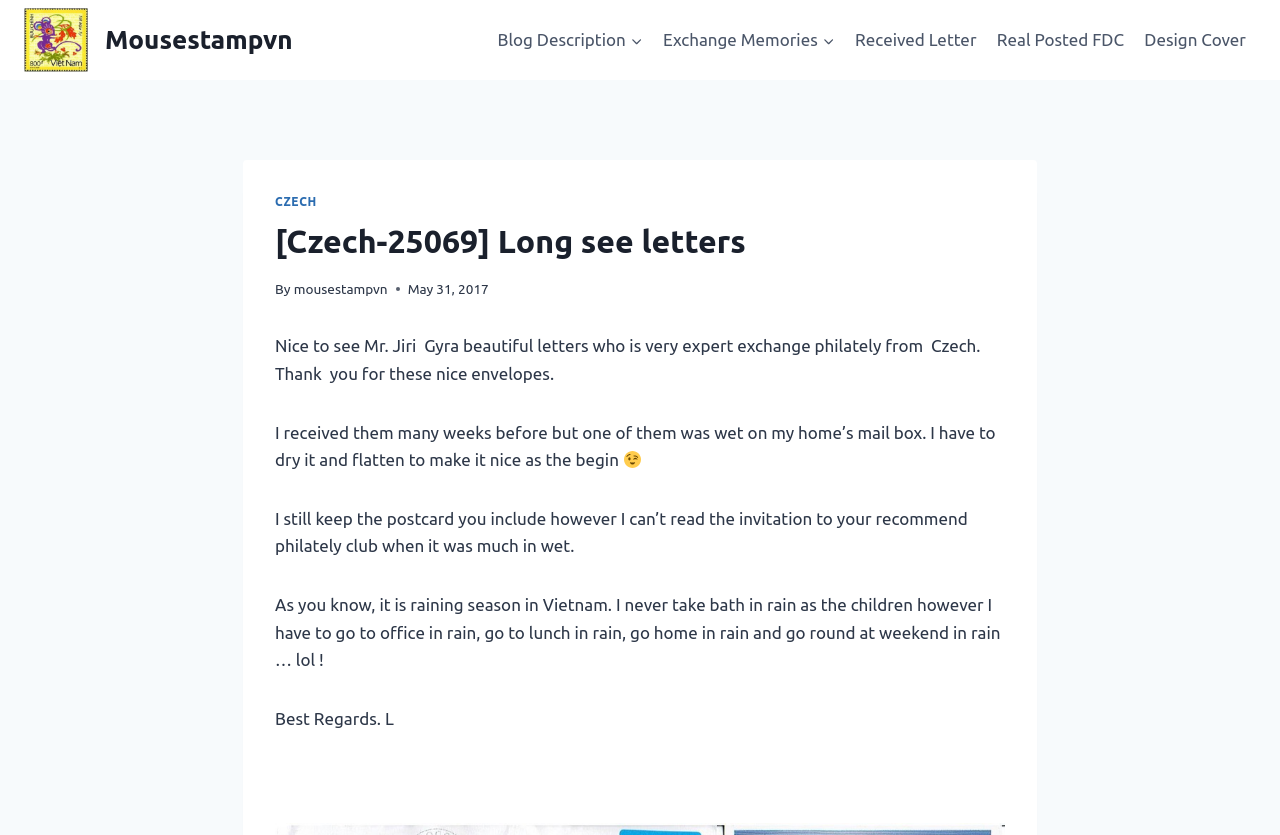Answer the following query with a single word or phrase:
How many paragraphs are in the article?

4